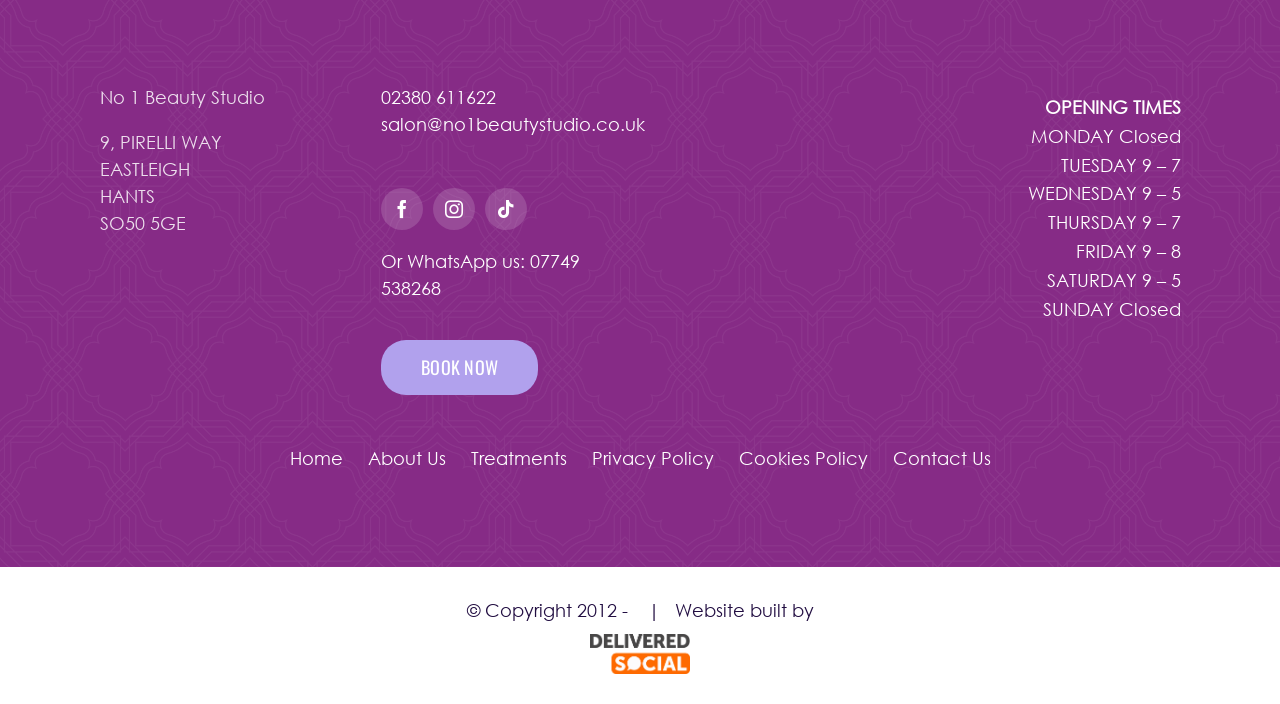Find the bounding box coordinates of the element's region that should be clicked in order to follow the given instruction: "View the current issue". The coordinates should consist of four float numbers between 0 and 1, i.e., [left, top, right, bottom].

None